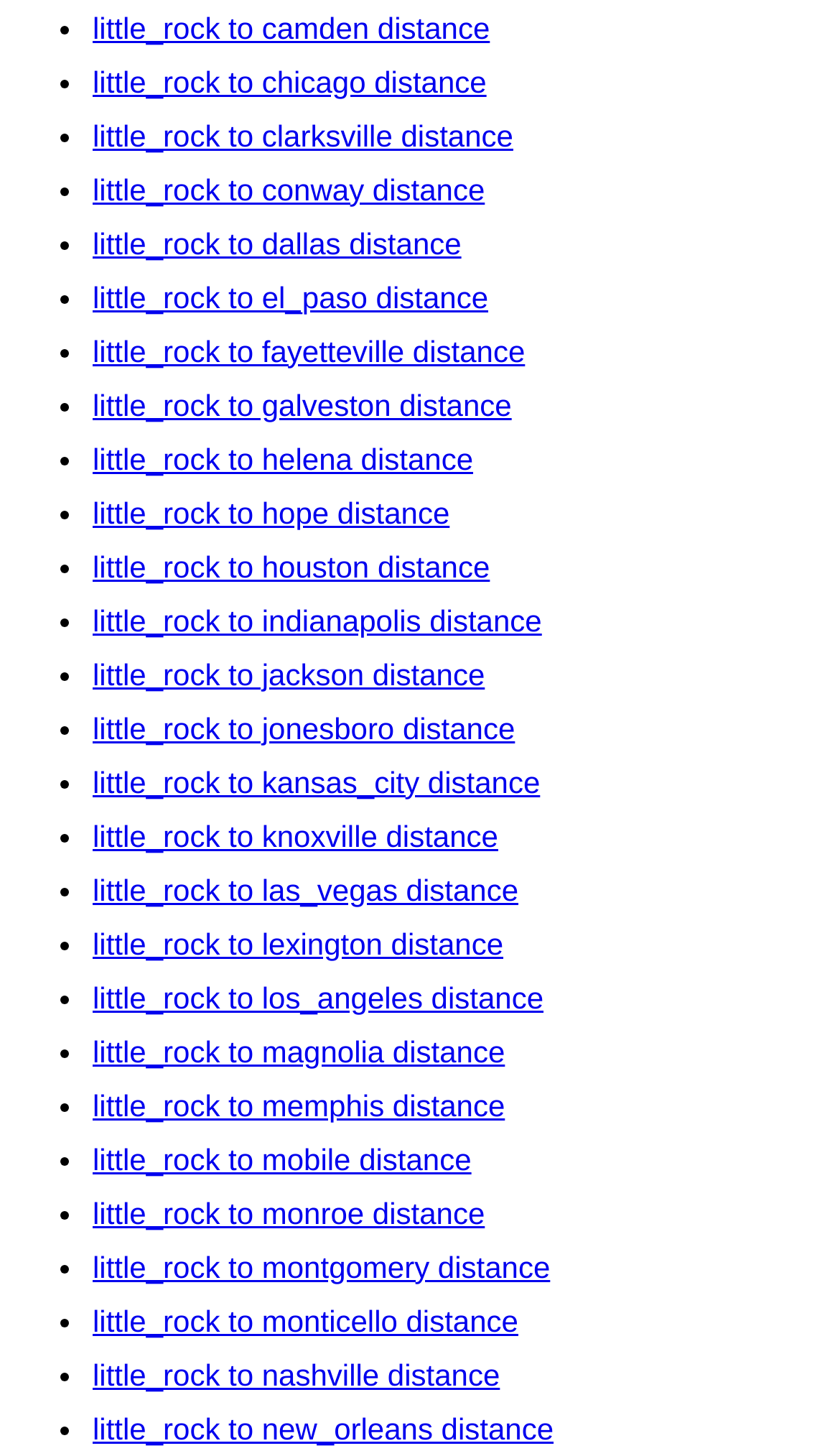Determine the bounding box coordinates for the UI element with the following description: "little_rock to houston distance". The coordinates should be four float numbers between 0 and 1, represented as [left, top, right, bottom].

[0.11, 0.377, 0.583, 0.4]